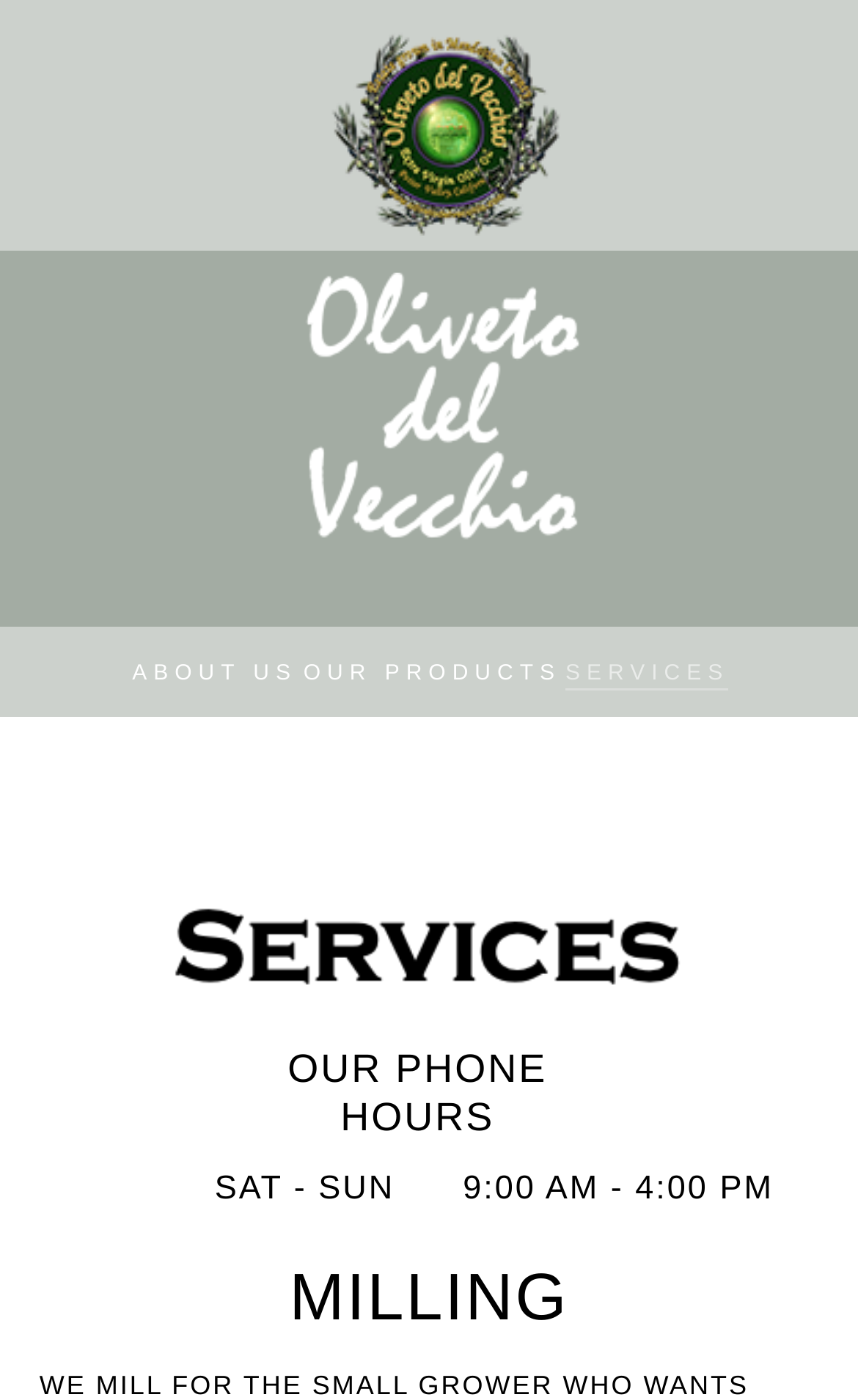With reference to the image, please provide a detailed answer to the following question: What is the phone hour on Saturday and Sunday?

I found the phone hour information under the 'OUR PHONE HOURS' section, which states that on Saturday and Sunday, the phone hours are from 9:00 AM to 4:00 PM.